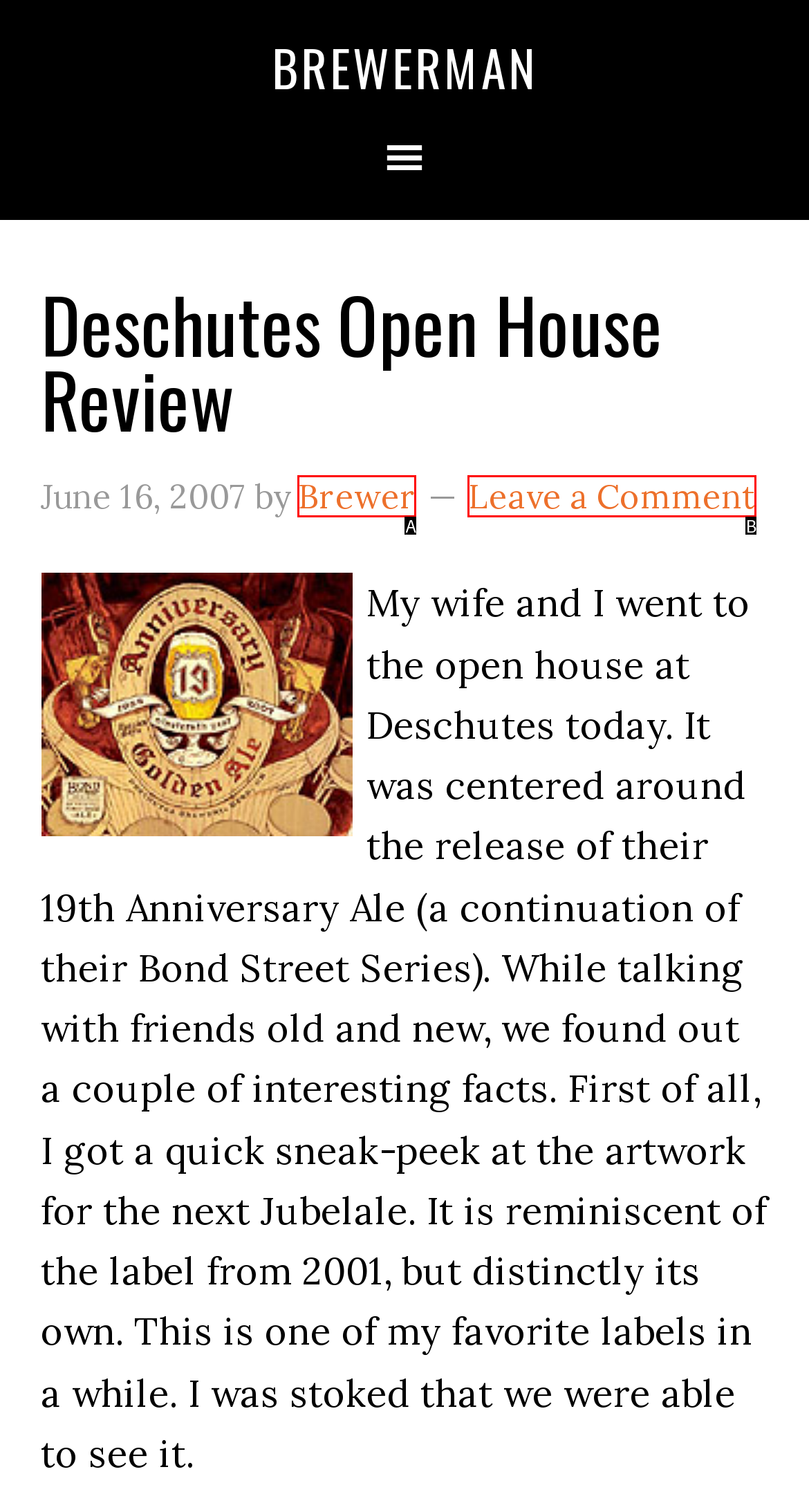Identify the HTML element that matches the description: Leave a Comment. Provide the letter of the correct option from the choices.

B